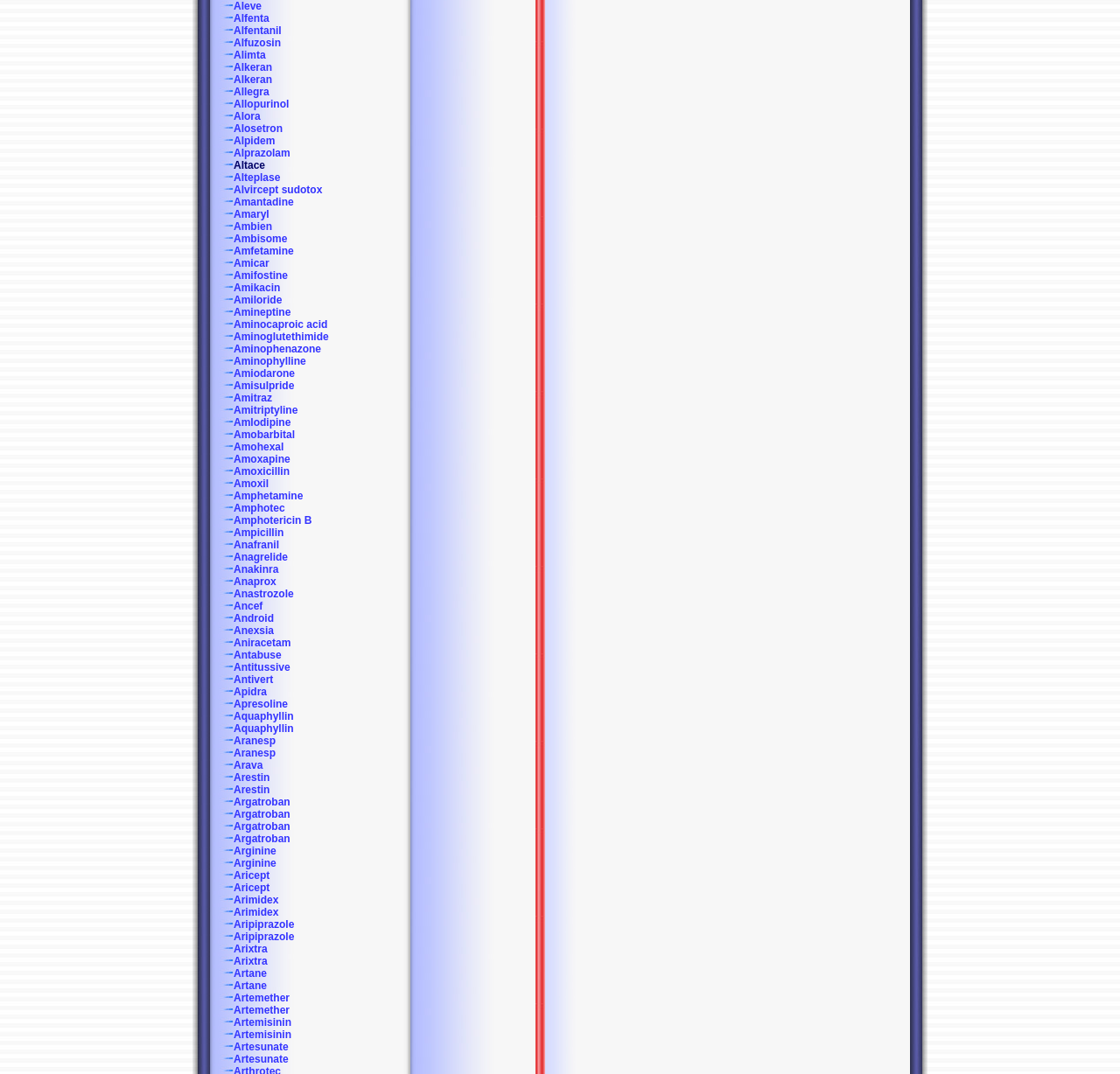Provide your answer in one word or a succinct phrase for the question: 
What is the last medication listed?

Amoxil